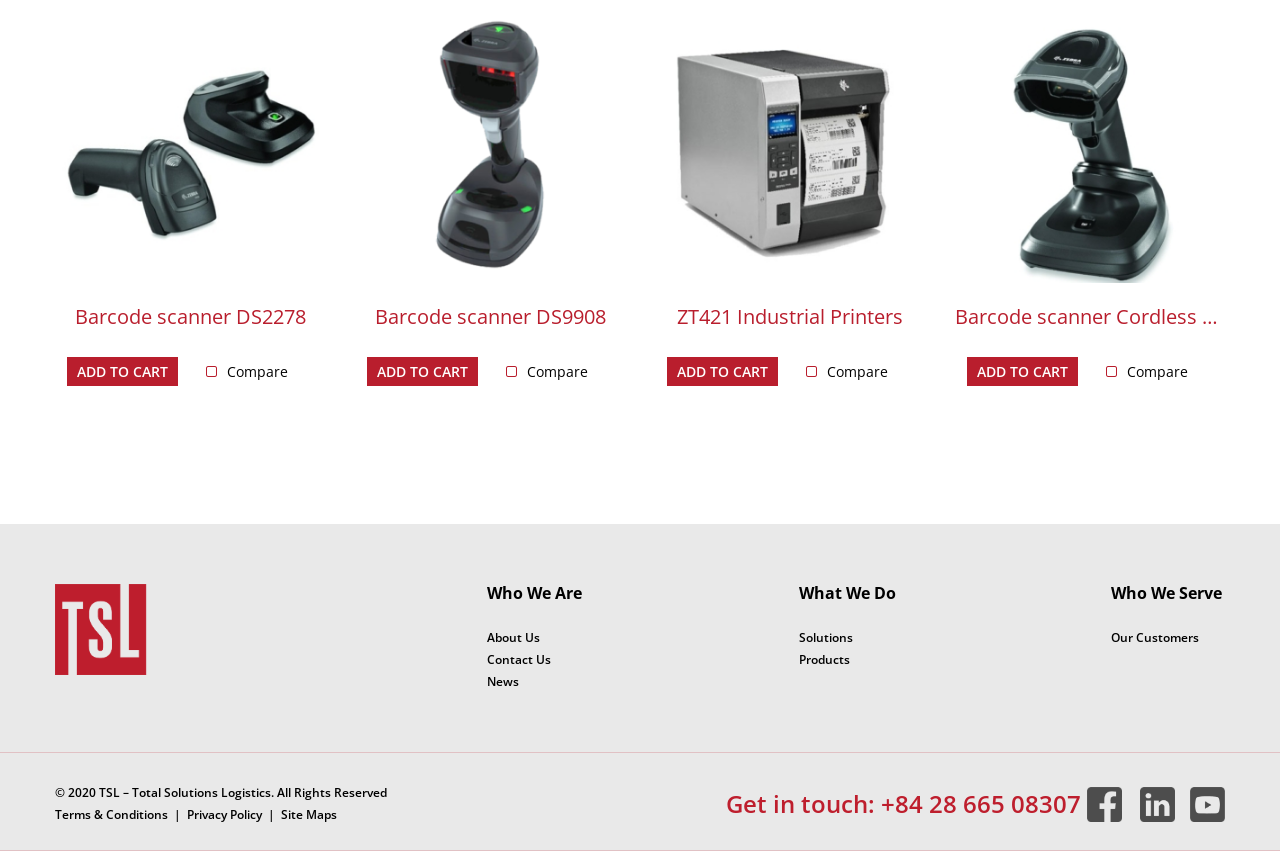Determine the bounding box coordinates for the element that should be clicked to follow this instruction: "Contact Us". The coordinates should be given as four float numbers between 0 and 1, in the format [left, top, right, bottom].

[0.38, 0.765, 0.43, 0.785]